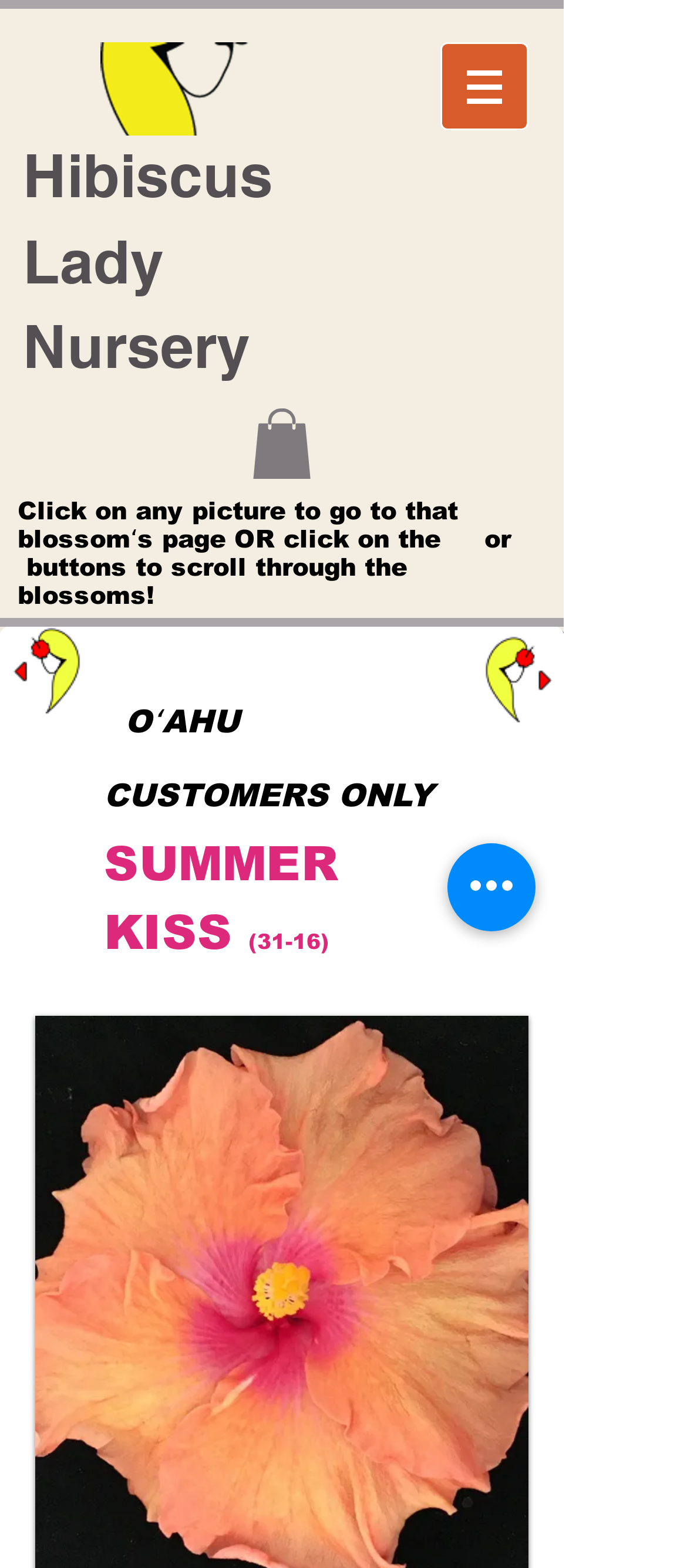Identify the main heading of the webpage and provide its text content.

Hibiscus Lady Nursery